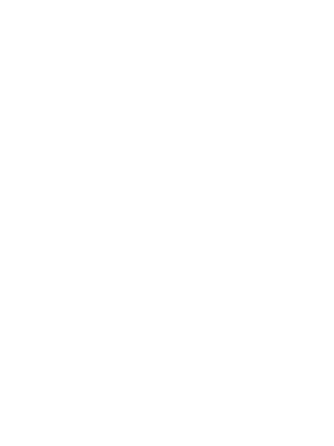Who is the target audience for this image?
Answer the question based on the image using a single word or a brief phrase.

prospective homeowners